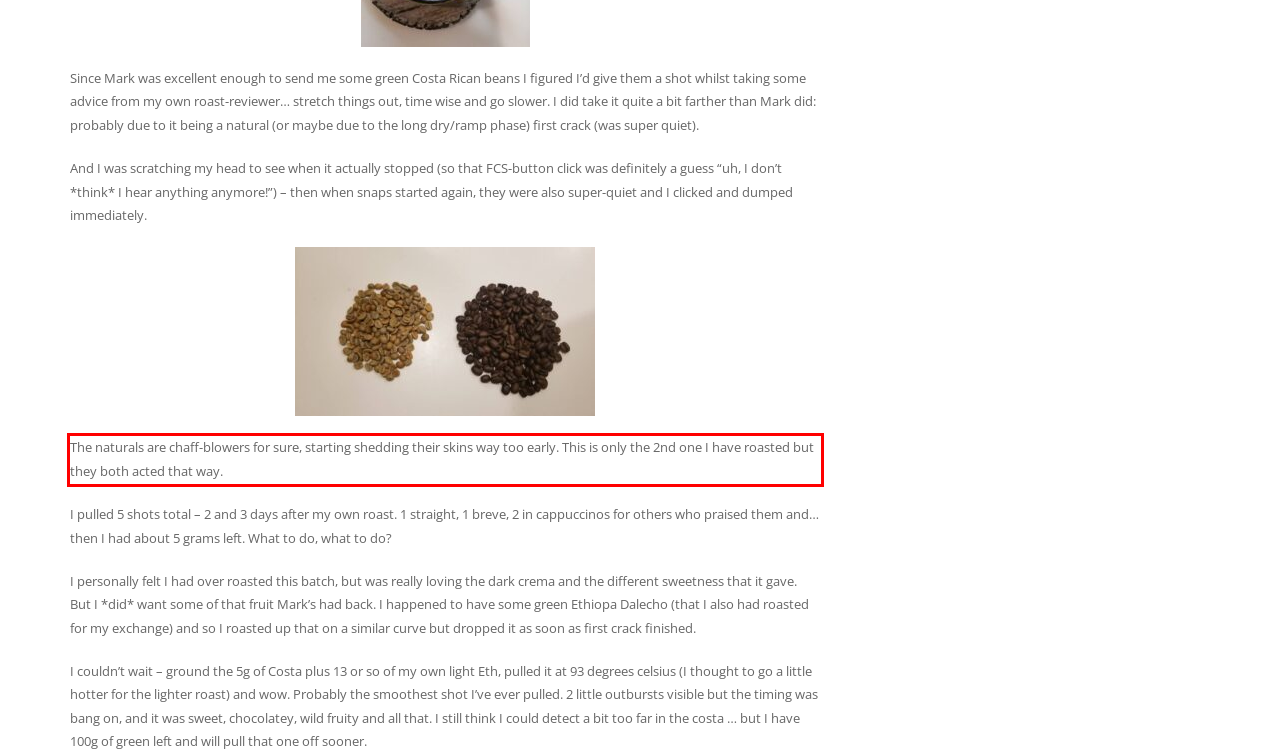Please use OCR to extract the text content from the red bounding box in the provided webpage screenshot.

The naturals are chaff-blowers for sure, starting shedding their skins way too early. This is only the 2nd one I have roasted but they both acted that way.